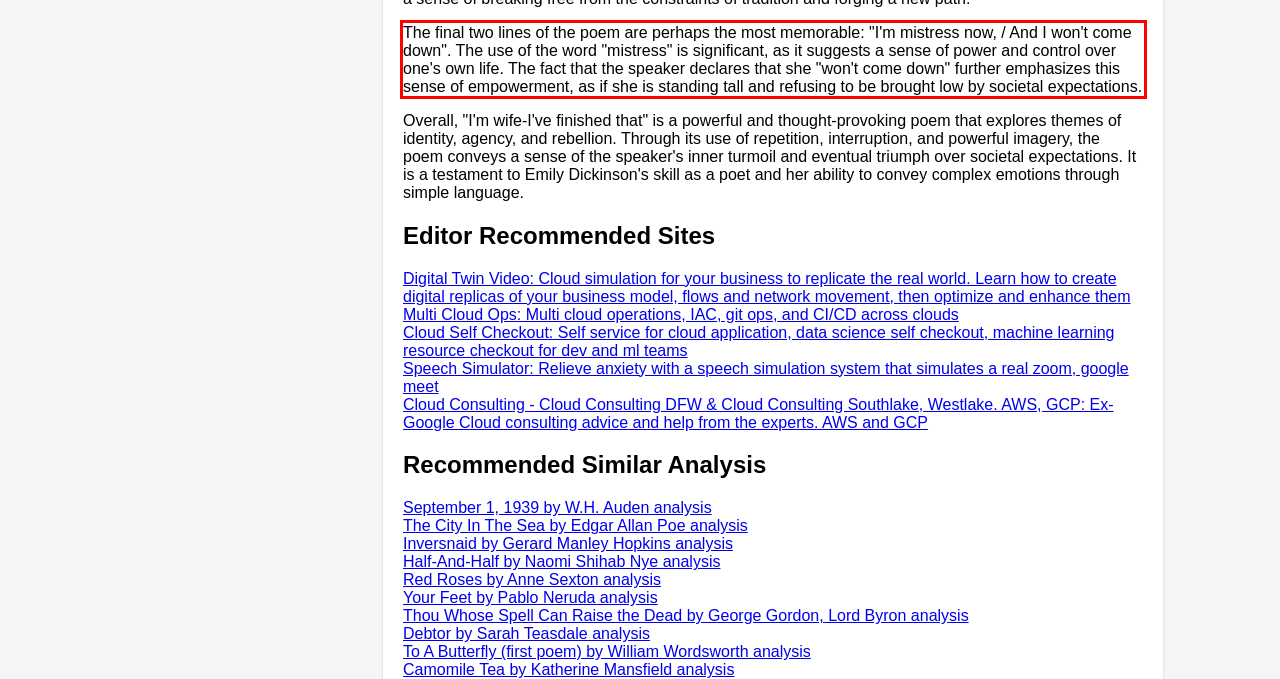Examine the screenshot of the webpage, locate the red bounding box, and perform OCR to extract the text contained within it.

The final two lines of the poem are perhaps the most memorable: "I'm mistress now, / And I won't come down". The use of the word "mistress" is significant, as it suggests a sense of power and control over one's own life. The fact that the speaker declares that she "won't come down" further emphasizes this sense of empowerment, as if she is standing tall and refusing to be brought low by societal expectations.